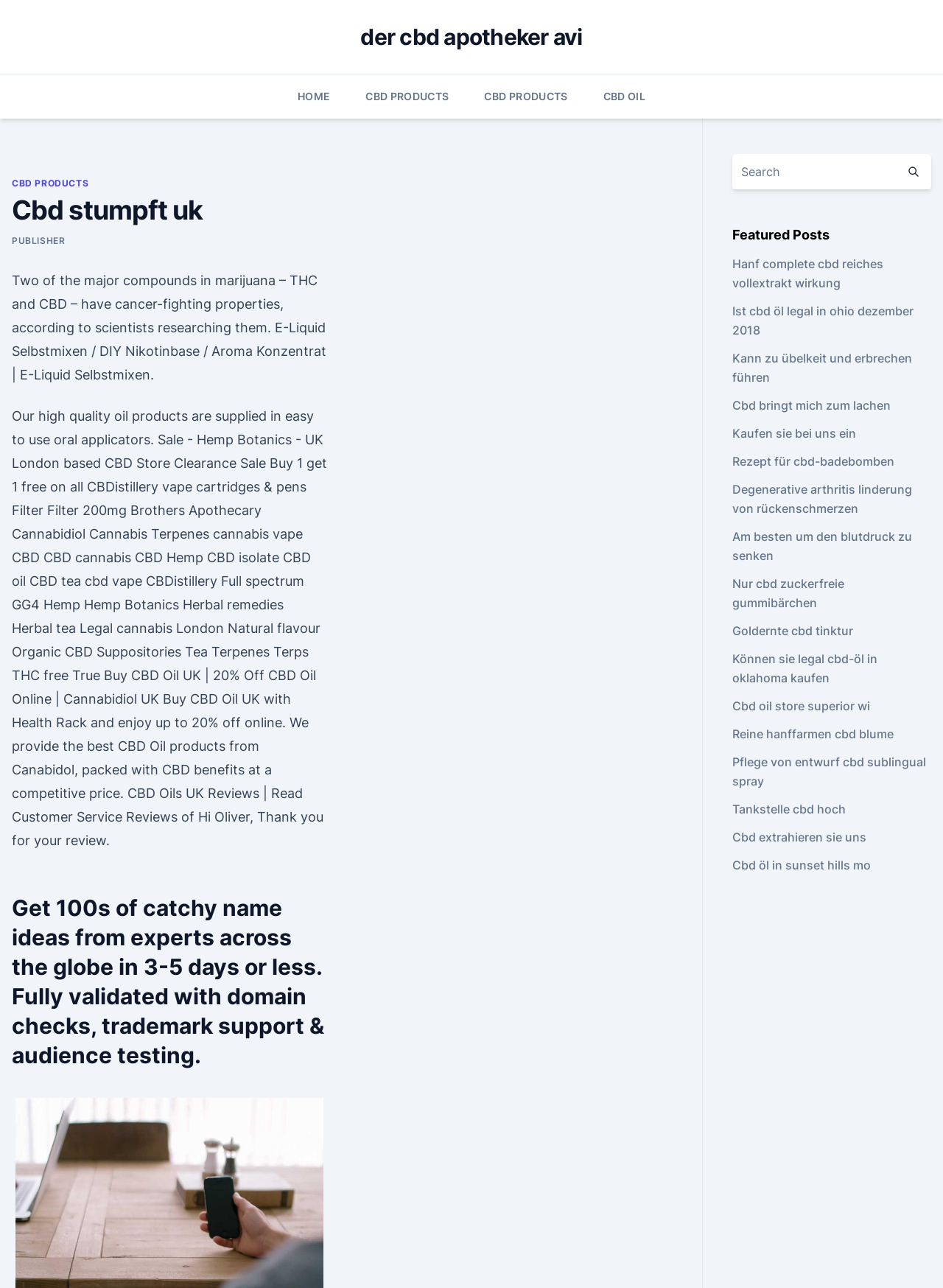Find the bounding box coordinates of the area to click in order to follow the instruction: "Read the 'Featured Posts'".

[0.776, 0.174, 0.988, 0.191]